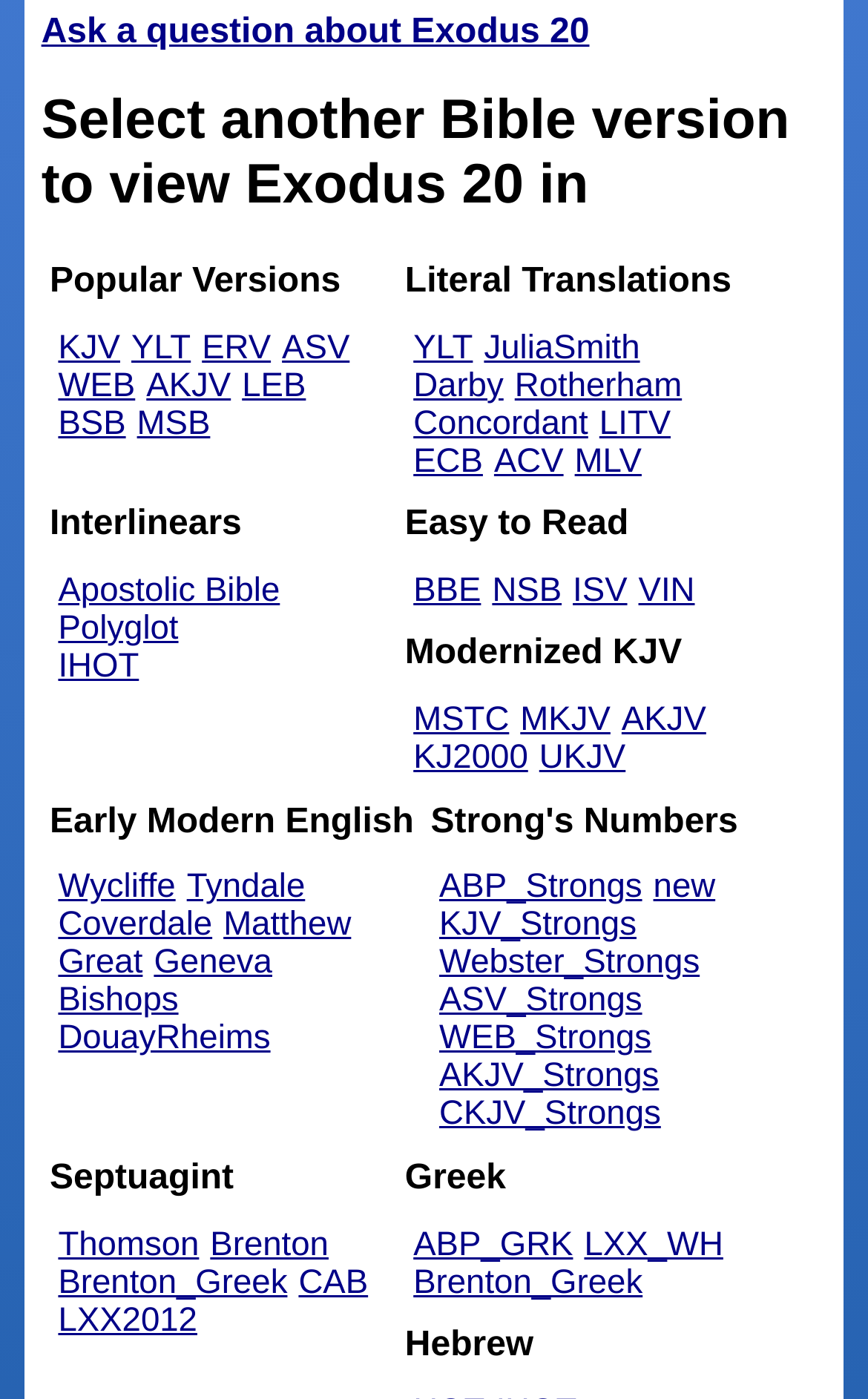Please provide the bounding box coordinate of the region that matches the element description: Apostolic Bible Polyglot. Coordinates should be in the format (top-left x, top-left y, bottom-right x, bottom-right y) and all values should be between 0 and 1.

[0.067, 0.409, 0.322, 0.463]